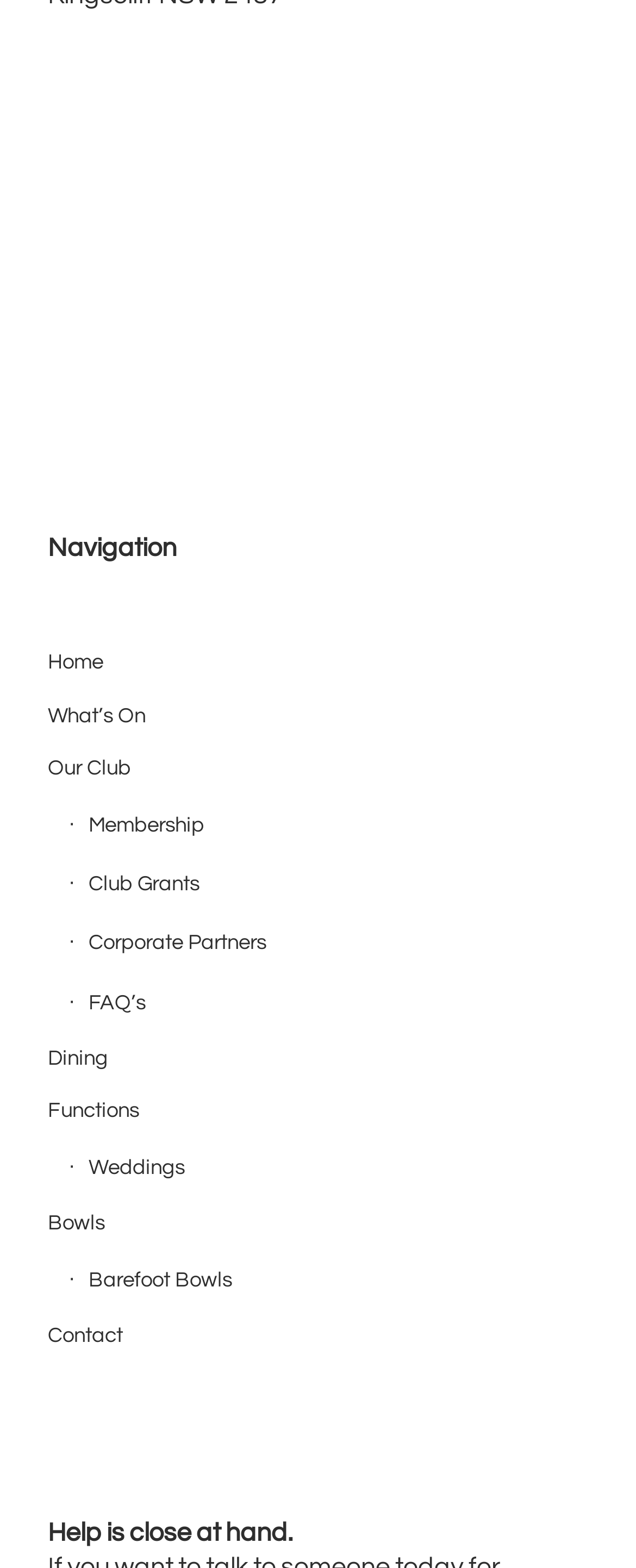What is the first navigation link?
Based on the image, please offer an in-depth response to the question.

I looked at the navigation links and found that the first one is 'Home', which is located at the top of the navigation list.